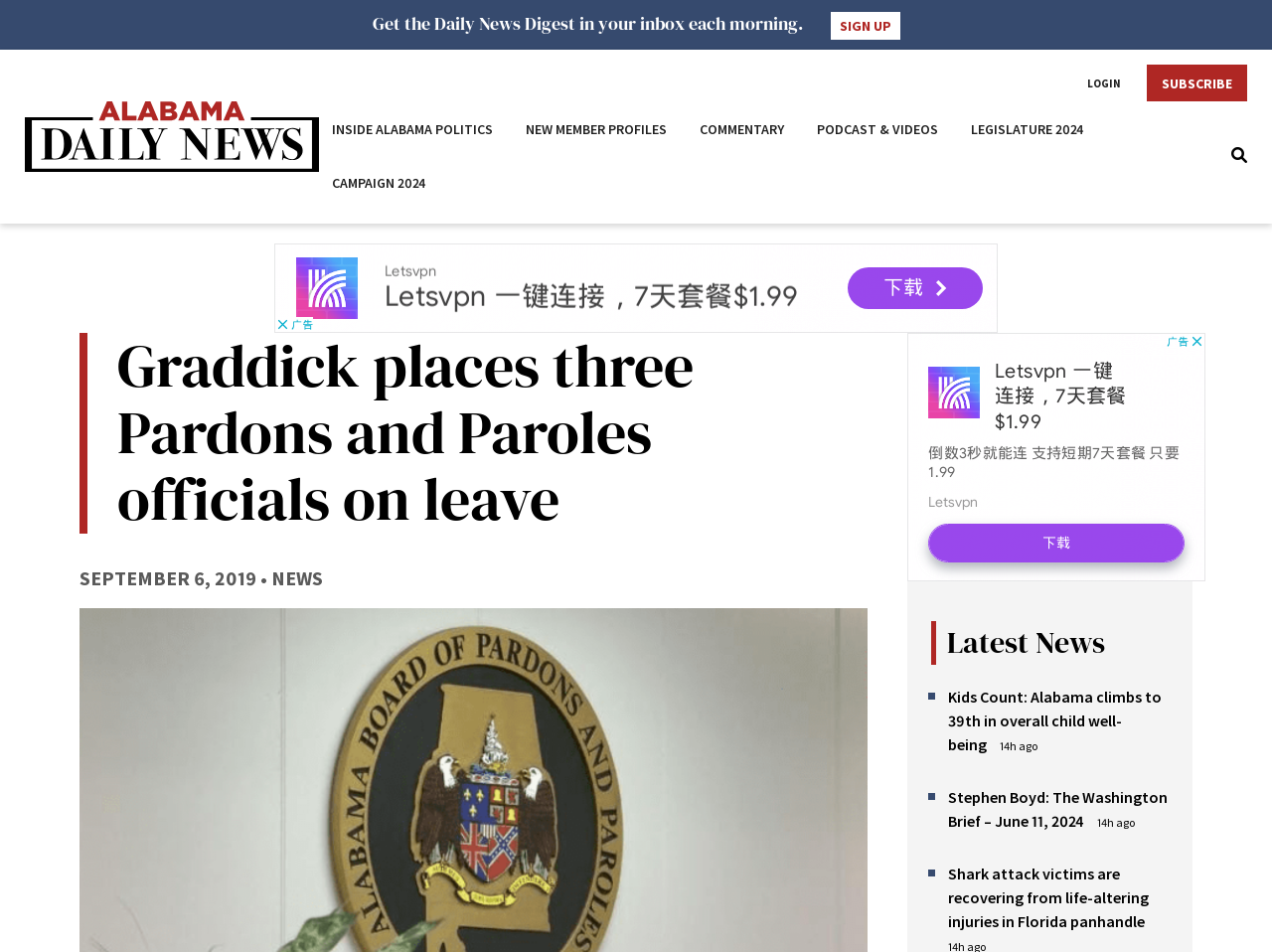Create a detailed description of the webpage's content and layout.

The webpage appears to be a news website, specifically the Alabama Daily News. At the top, there is a logo of Alabama Daily News on the left, accompanied by links to "LOGIN" and "SUBSCRIBE" on the right. Below the logo, there are several links to different sections of the website, including "INSIDE ALABAMA POLITICS", "NEW MEMBER PROFILES", "COMMENTARY", "PODCAST & VIDEOS", "LEGISLATURE 2024", and "CAMPAIGN 2024".

In the main content area, there is a headline article titled "Graddick places three Pardons and Paroles officials on leave" with a date "SEPTEMBER 6, 2019" below it. The article is categorized under "NEWS". On the right side of the headline article, there is an advertisement iframe.

Below the headline article, there is a section titled "Latest News" with a list of three news articles. Each article is marked with a list marker "■" and has a link to the full article. The articles are titled "Kids Count: Alabama climbs to 39th in overall child well-being", "Stephen Boyd: The Washington Brief – June 11, 2024", and "Shark attack victims are recovering from life-altering injuries in Florida panhandle". Each article also has a timestamp indicating when it was published, such as "14h ago".

There are also two advertisement iframes, one on the top right and another at the bottom right of the page.